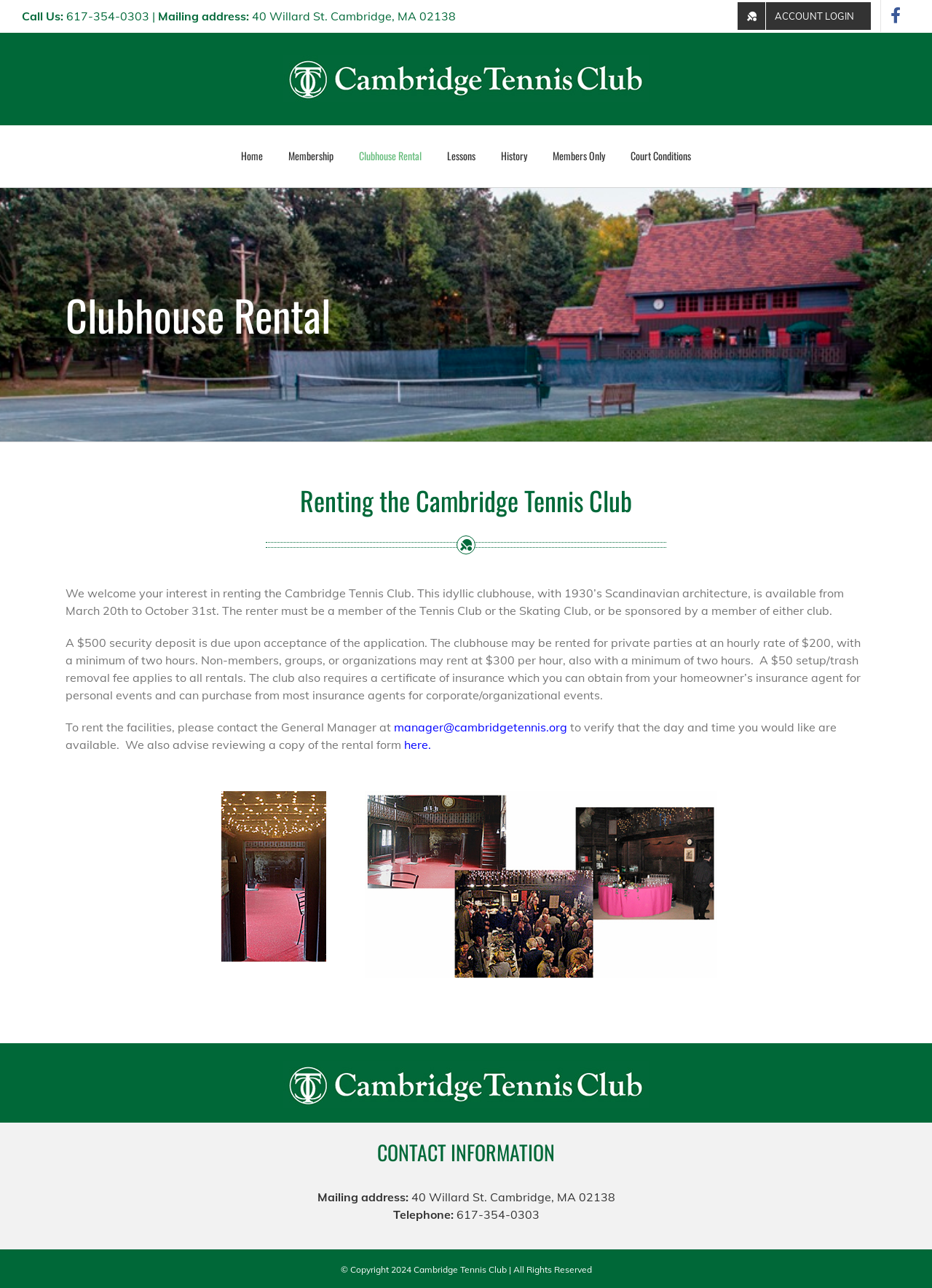Locate the bounding box coordinates of the clickable area to execute the instruction: "View the rental form". Provide the coordinates as four float numbers between 0 and 1, represented as [left, top, right, bottom].

[0.434, 0.573, 0.459, 0.584]